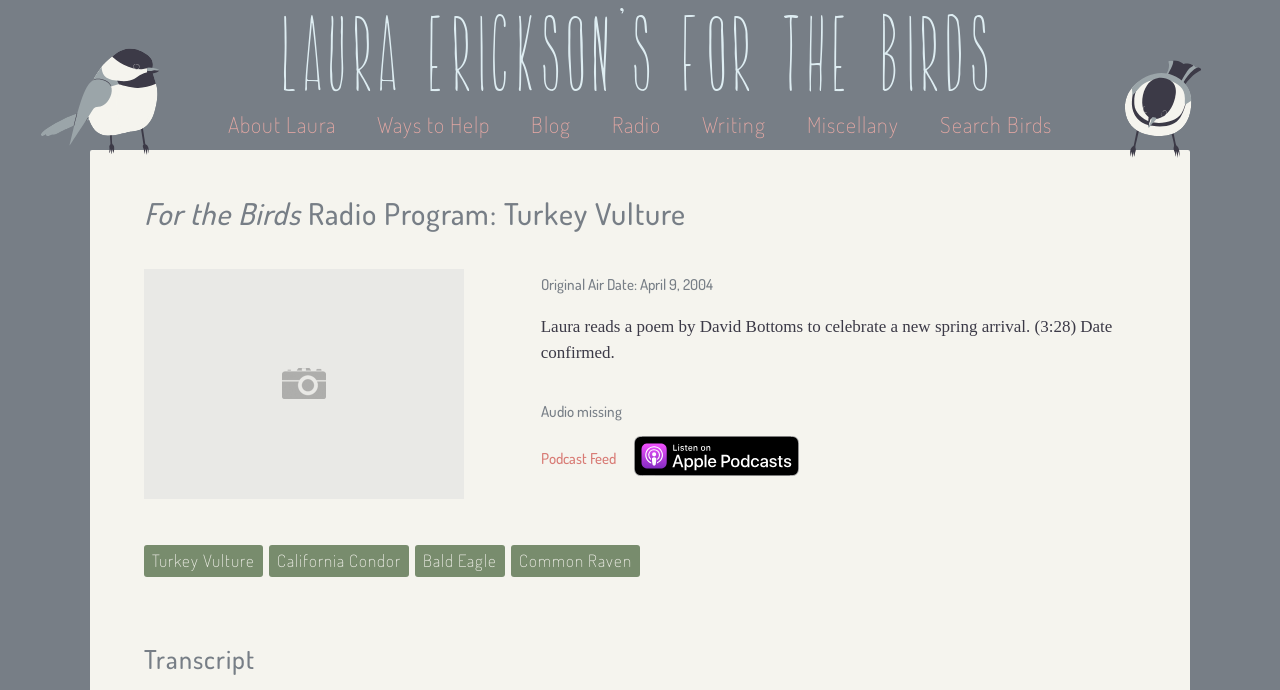Using floating point numbers between 0 and 1, provide the bounding box coordinates in the format (top-left x, top-left y, bottom-right x, bottom-right y). Locate the UI element described here: About Laura

[0.164, 0.159, 0.28, 0.199]